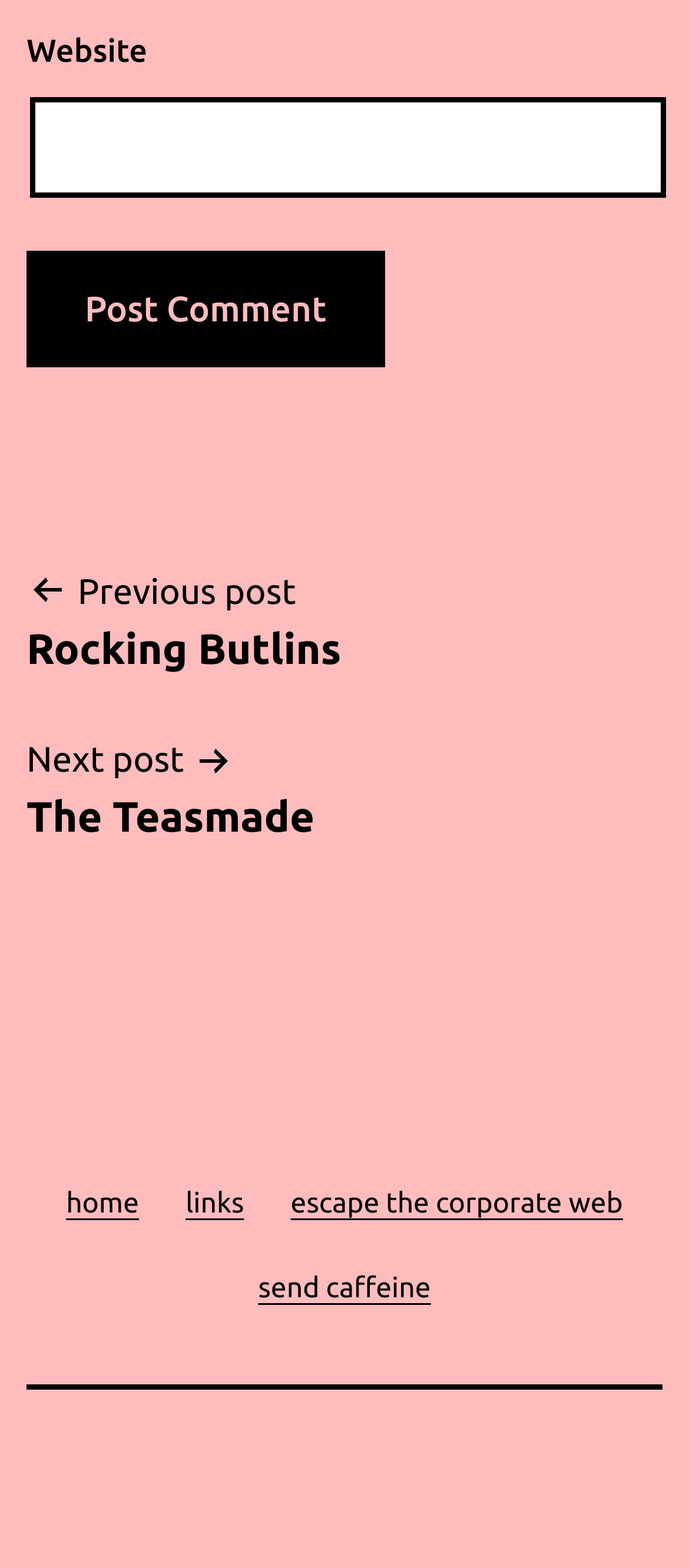Based on the element description: "escape the corporate web", identify the UI element and provide its bounding box coordinates. Use four float numbers between 0 and 1, [left, top, right, bottom].

[0.388, 0.739, 0.938, 0.797]